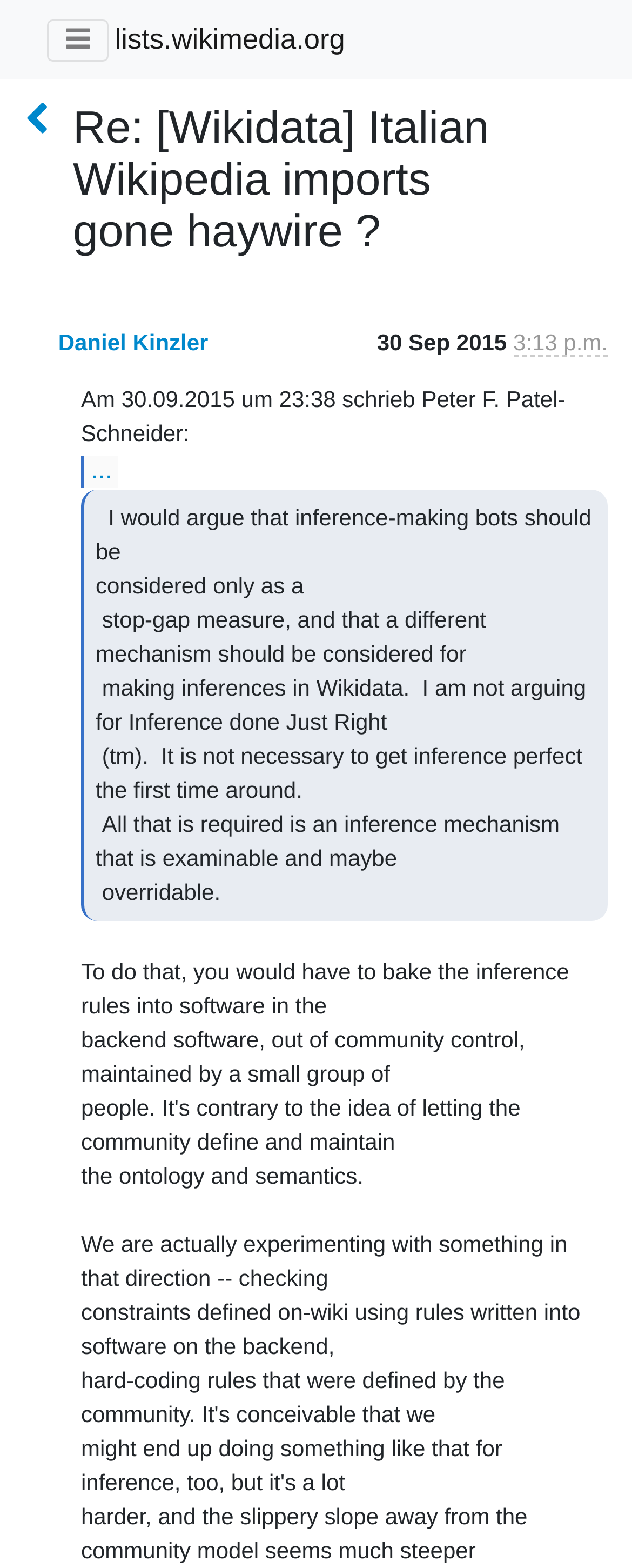Please determine the bounding box of the UI element that matches this description: parent_node: lists.wikimedia.org. The coordinates should be given as (top-left x, top-left y, bottom-right x, bottom-right y), with all values between 0 and 1.

[0.074, 0.012, 0.172, 0.04]